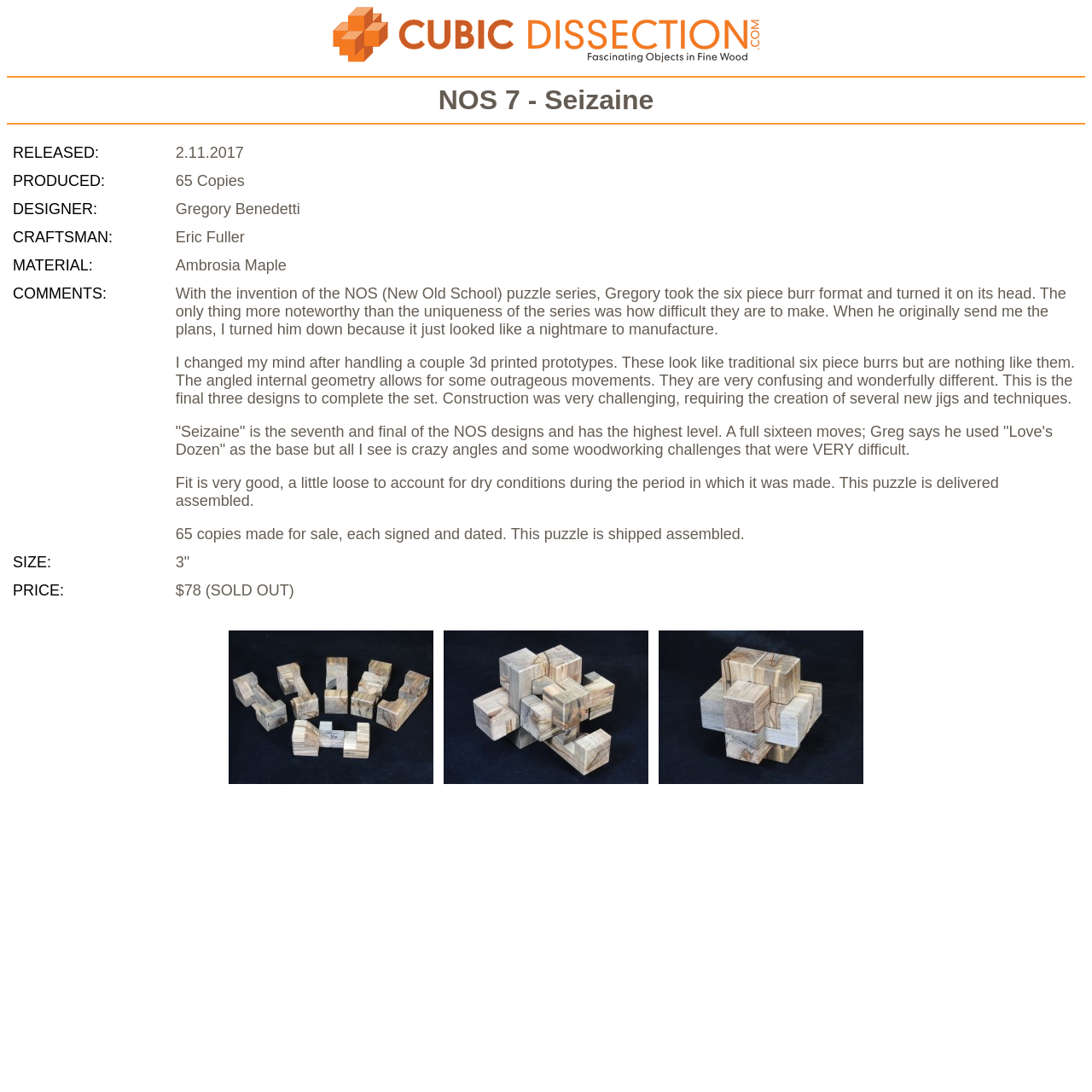Generate a thorough caption that explains the contents of the webpage.

This webpage is about Interlocking Puzzles, specifically showcasing a puzzle called "Seizaine" which is part of the NOS (New Old School) puzzle series. 

At the top of the page, there is a link and a horizontal separator. Below the separator, there is a table with multiple rows, each containing two cells. The left cell of each row displays a label, such as "RELEASED:", "PRODUCED:", "DESIGNER:", and so on, while the right cell displays the corresponding information, such as the release date, production quantity, designer's name, and more.

The table also includes a detailed description of the puzzle, mentioning its unique features, construction challenges, and other details. This description is quite long and occupies multiple lines.

Below the table, there is another table with three rows, each containing an image and a link. These images are likely showcasing the puzzle from different angles.

The overall layout of the page is organized, with clear labels and concise text, making it easy to navigate and understand the information about the puzzle.